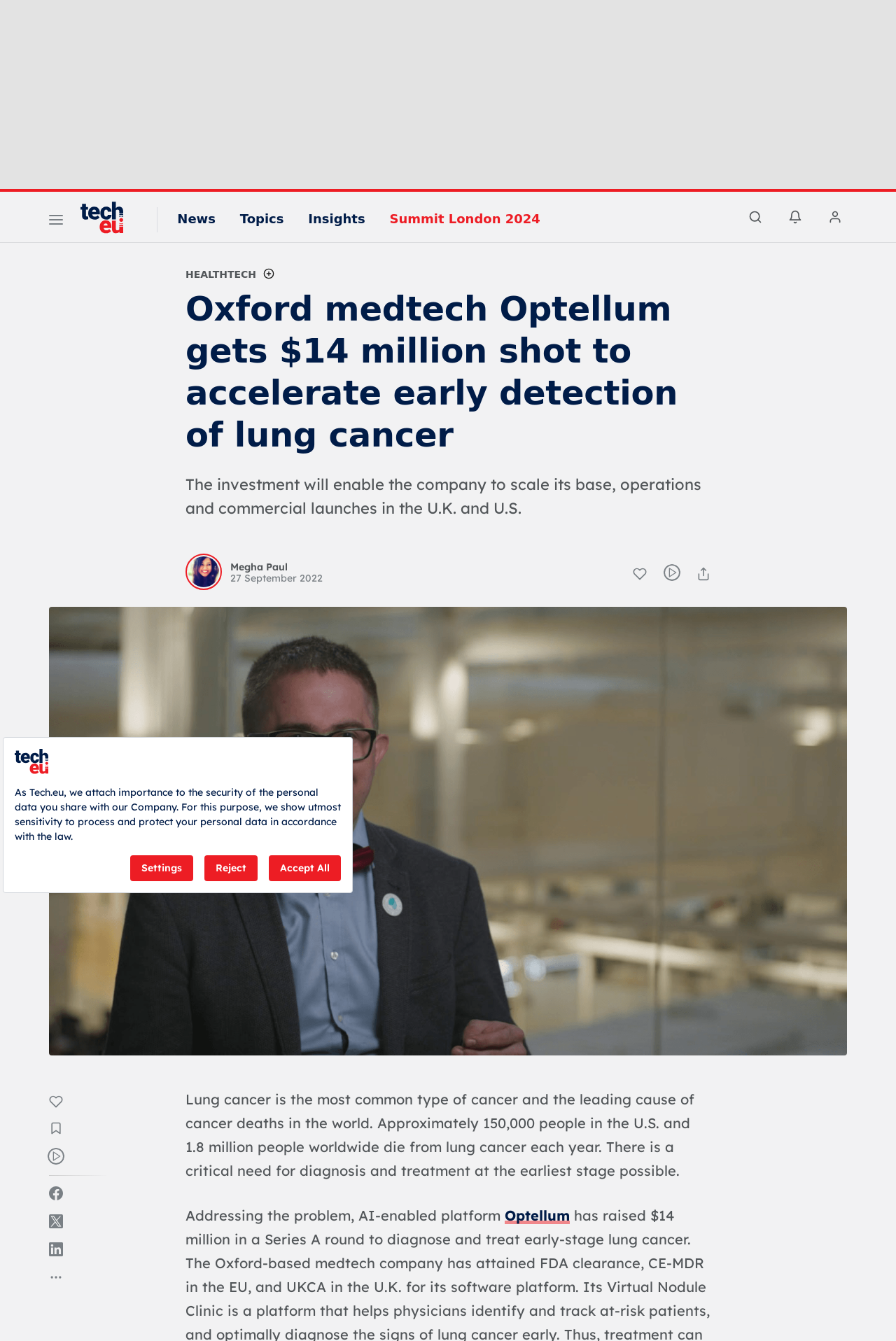Specify the bounding box coordinates of the area that needs to be clicked to achieve the following instruction: "Go to News page".

[0.198, 0.157, 0.241, 0.168]